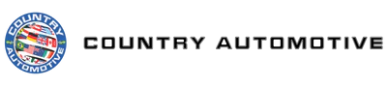Please examine the image and answer the question with a detailed explanation:
What is the primary focus of the company?

The caption states that the design of the logo conveys a focus on customer satisfaction, which suggests that the primary focus of the company is to ensure that their customers are satisfied with their services.